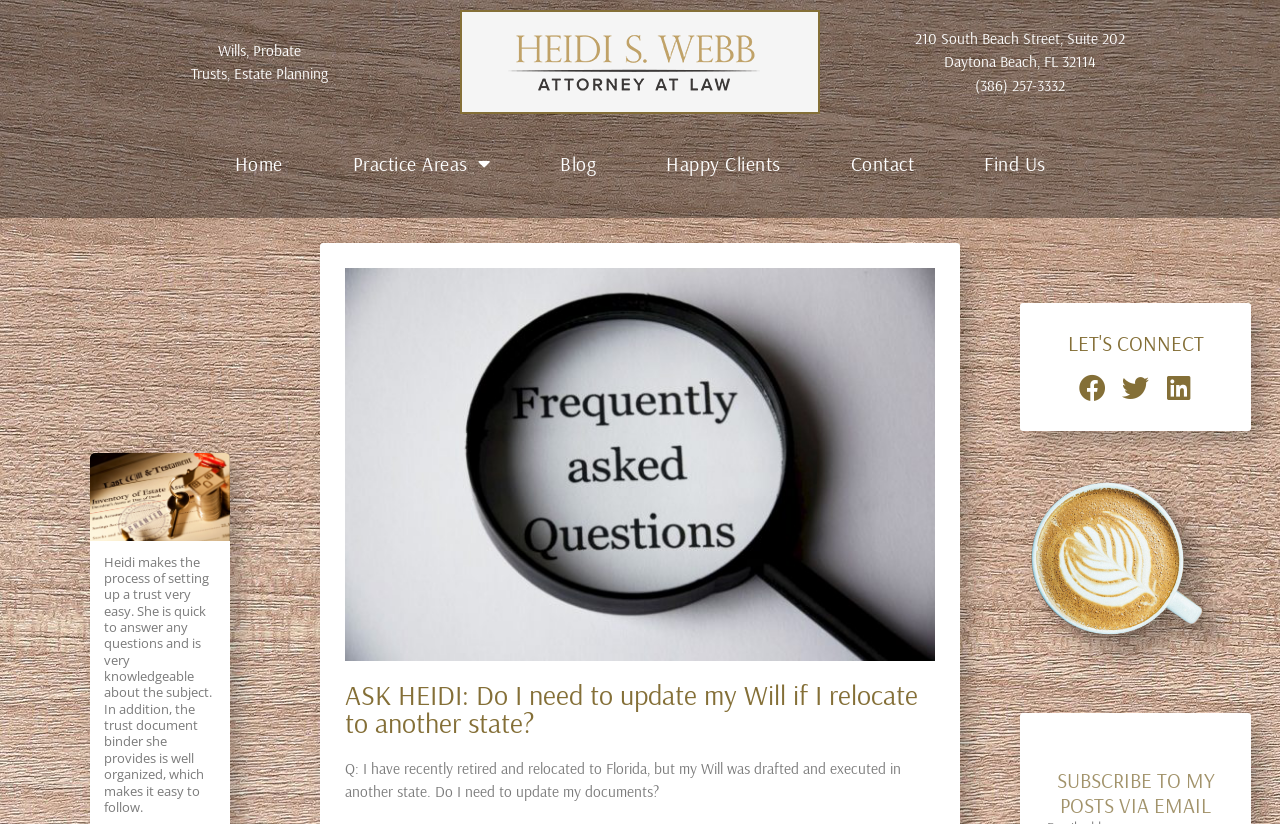What social media platforms can you connect with Heidi S. Webb on?
Look at the image and answer the question using a single word or phrase.

Facebook, Twitter, Linkedin